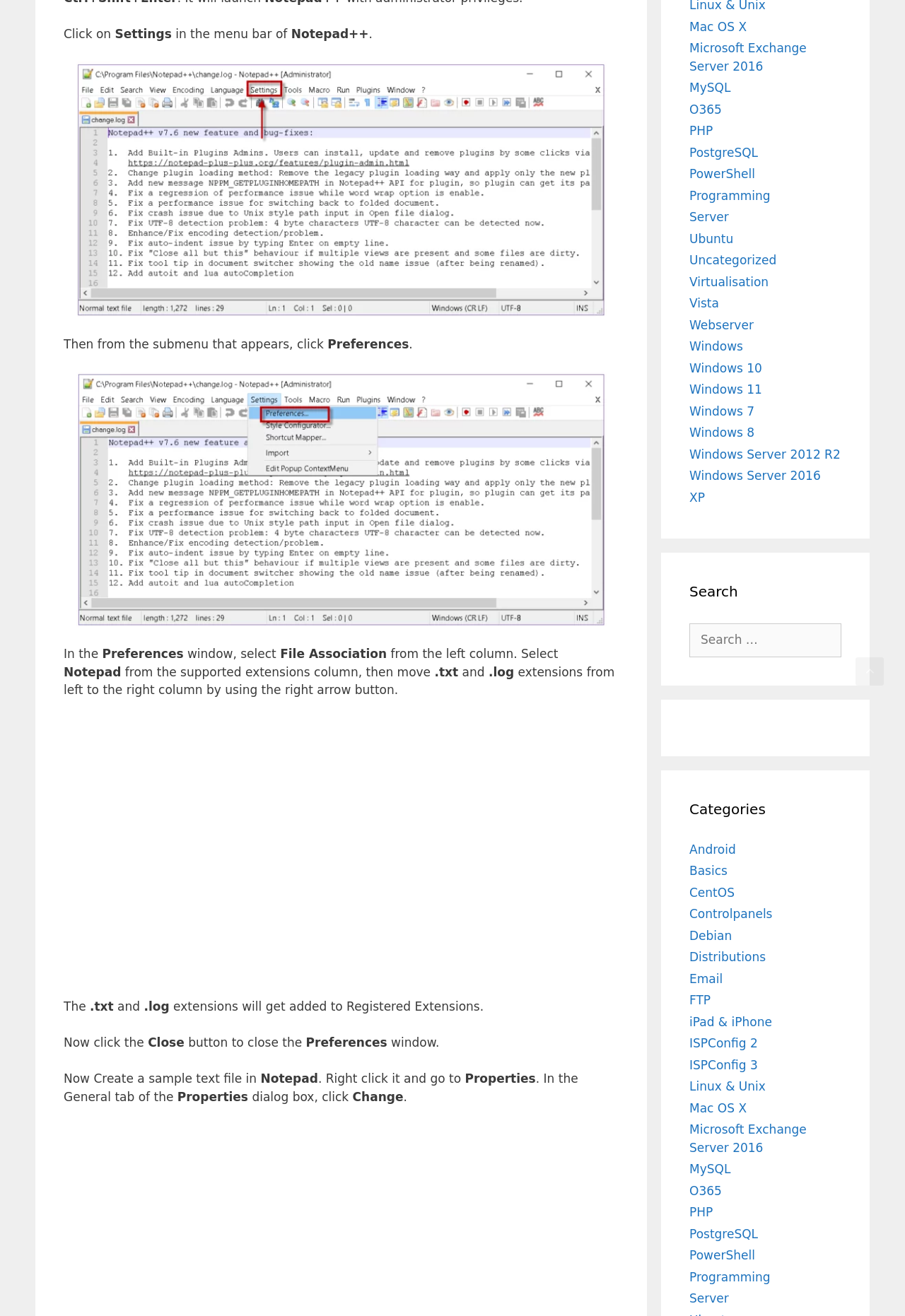Find the bounding box coordinates of the clickable element required to execute the following instruction: "Click on the 'Categories' heading". Provide the coordinates as four float numbers between 0 and 1, i.e., [left, top, right, bottom].

[0.762, 0.607, 0.93, 0.623]